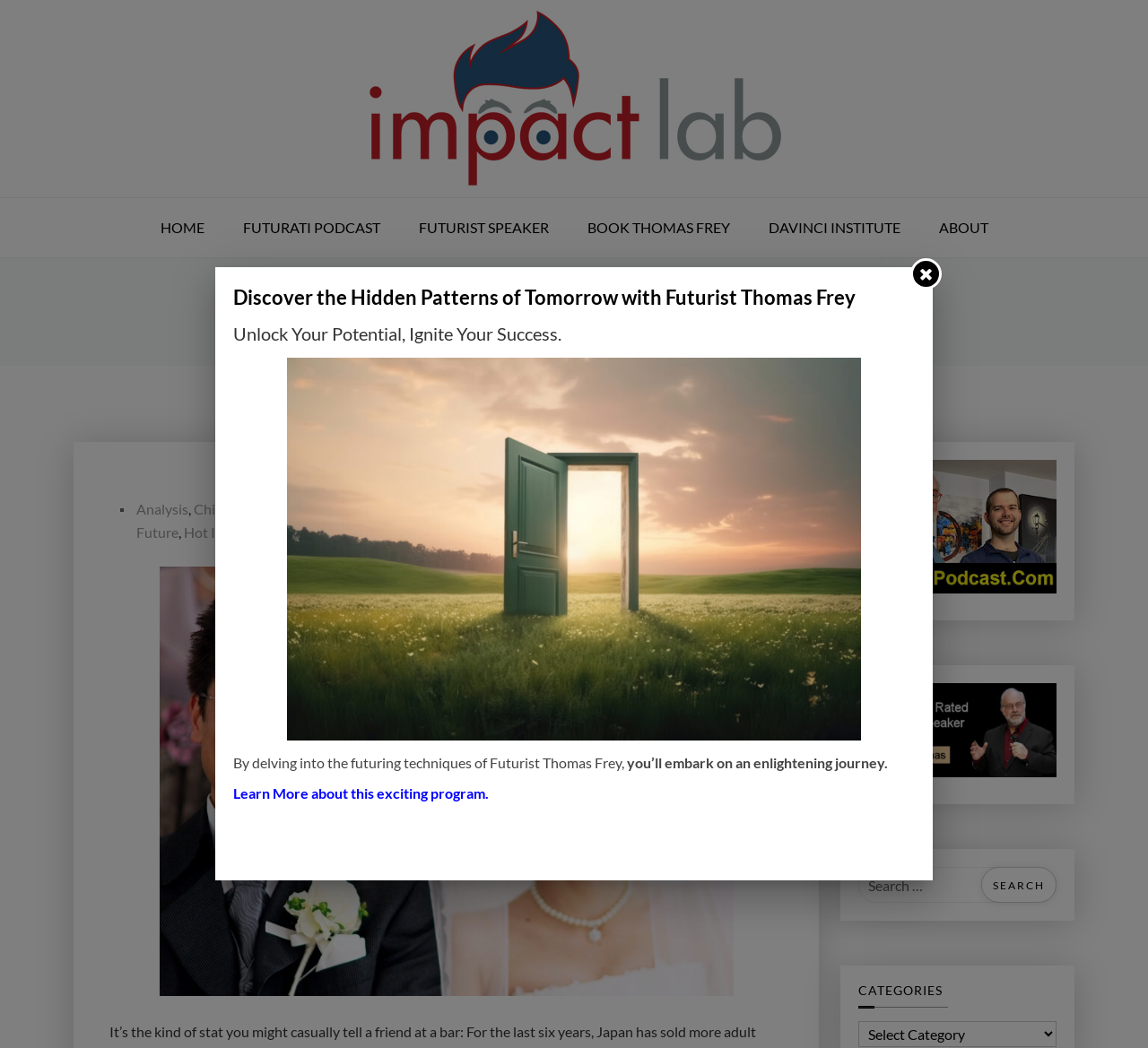Using the provided description Future, find the bounding box coordinates for the UI element. Provide the coordinates in (top-left x, top-left y, bottom-right x, bottom-right y) format, ensuring all values are between 0 and 1.

[0.119, 0.497, 0.155, 0.519]